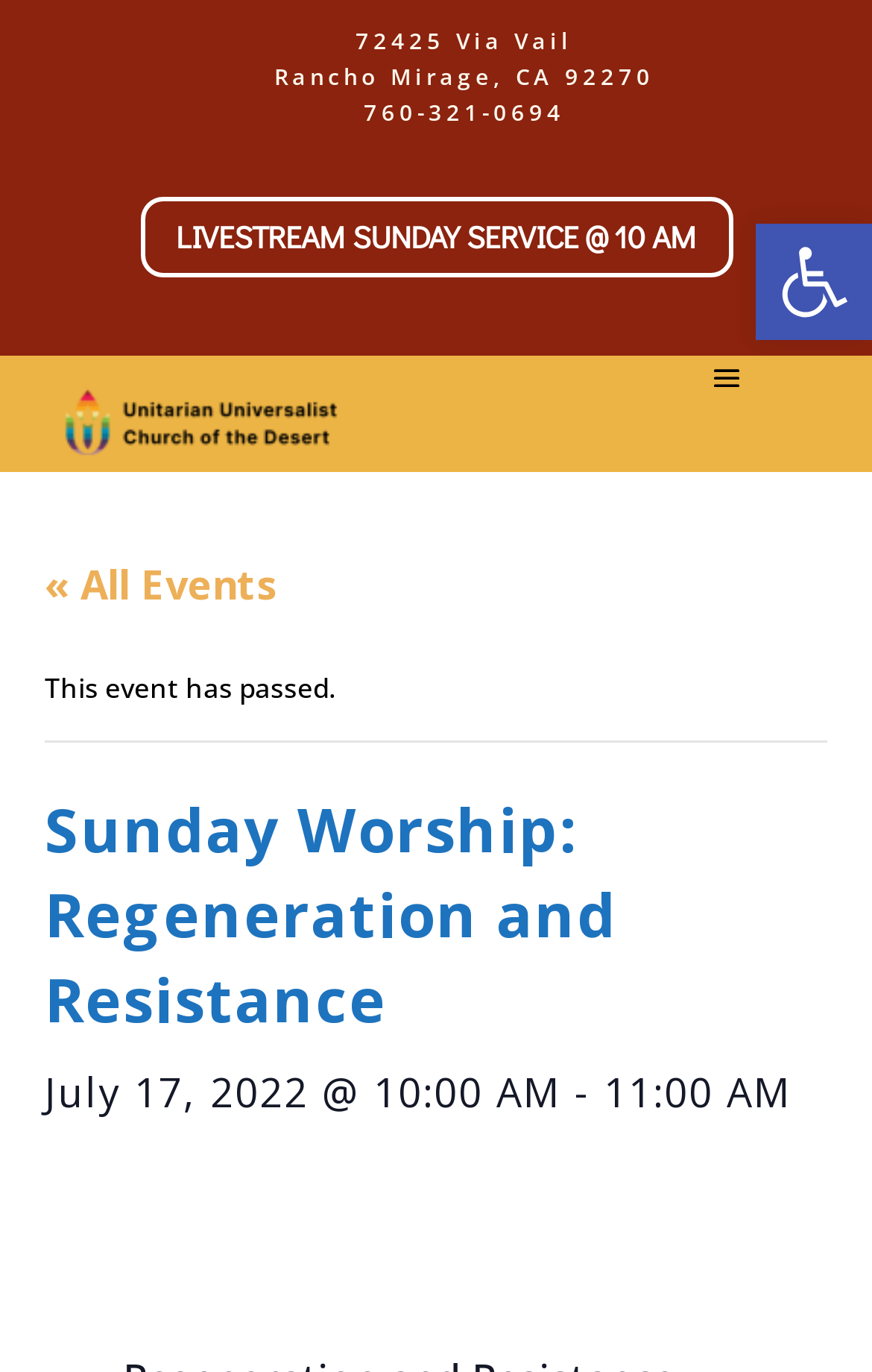Summarize the contents and layout of the webpage in detail.

The webpage appears to be an event page for a Sunday worship service titled "Regeneration and Resistance" at UUCOD. At the top right corner, there is a link to open the toolbar accessibility tools, accompanied by an image with the same name. 

Below the title, the address "72425 Via Vail, Rancho Mirage, CA 92270" is displayed, along with the phone number "760-321-0694". 

On the left side, there are three links: "LIVESTREAM SUNDAY SERVICE @ 10 AM", an empty link with an image, and "« All Events". The "LIVESTREAM SUNDAY SERVICE @ 10 AM" link is positioned above the other two links.

To the right of these links, there is a notification stating "This event has passed." 

The main content of the page is divided into two sections. The first section is a heading with the title "Sunday Worship: Regeneration and Resistance". The second section is a heading with the date and time of the event, "July 17, 2022 @ 10:00 AM - 11:00 AM", which is positioned below the title.